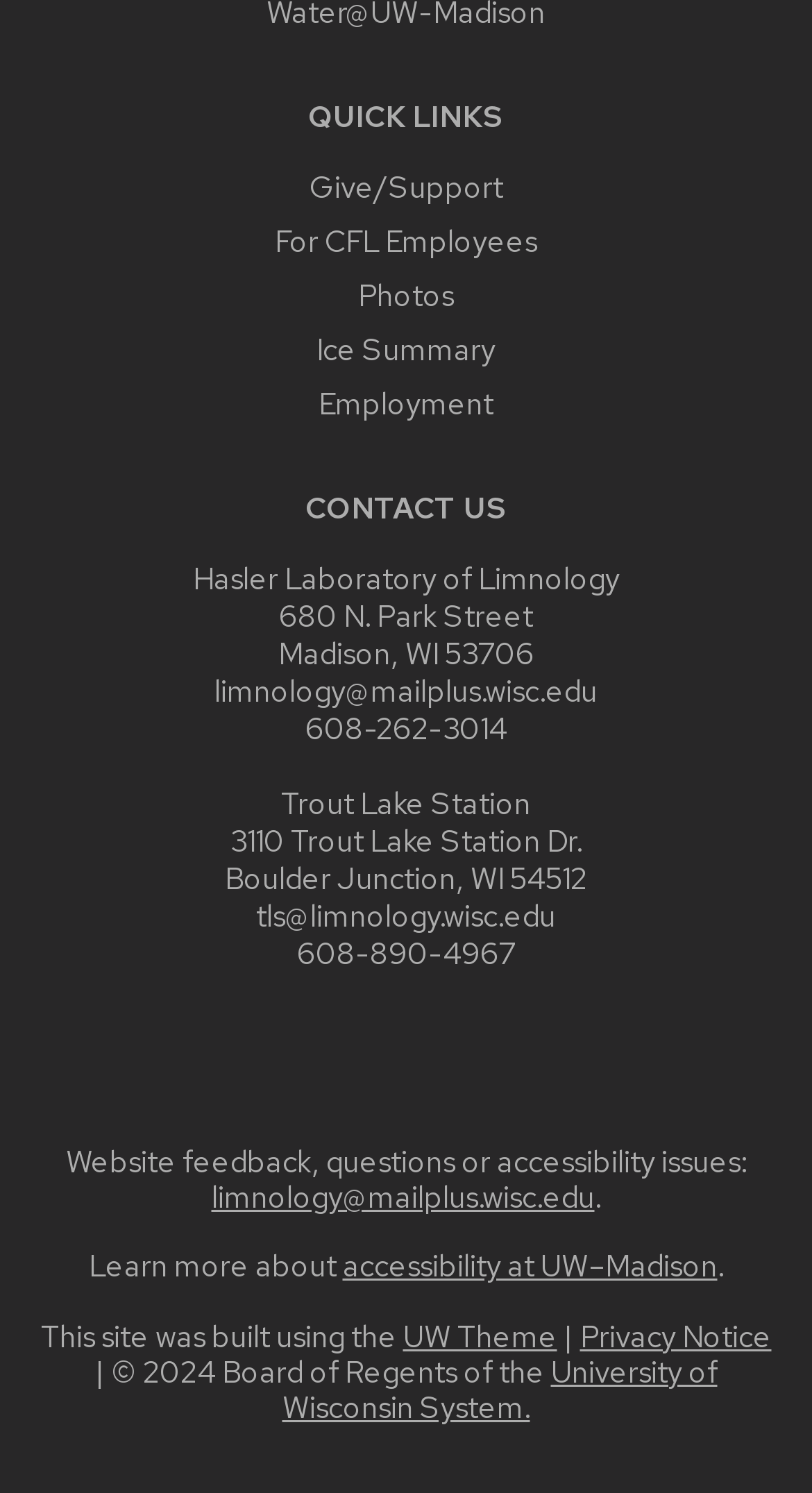Please identify the bounding box coordinates of the area that needs to be clicked to fulfill the following instruction: "Check 'Ice Summary'."

[0.39, 0.22, 0.61, 0.247]